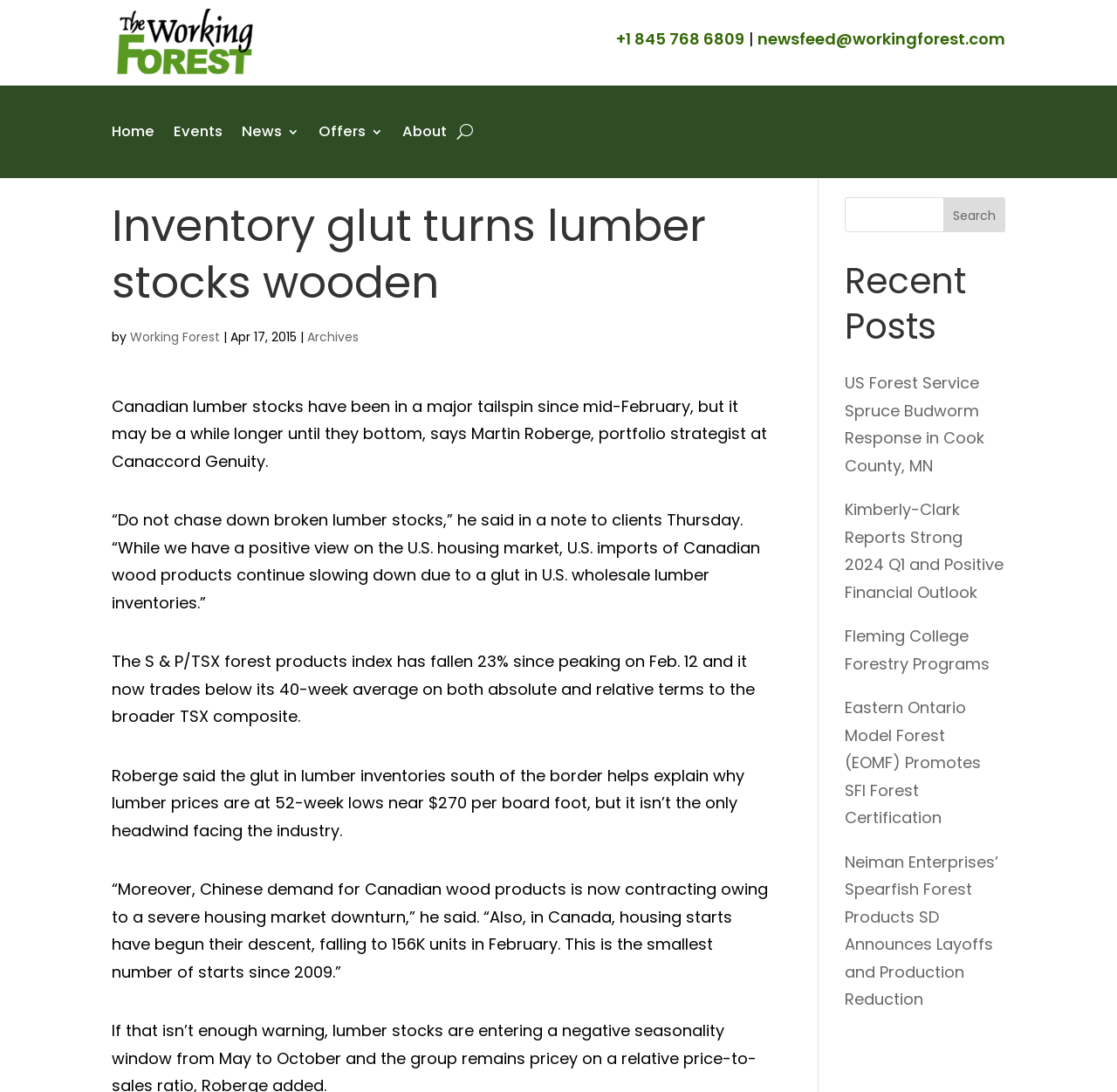Give a detailed overview of the webpage's appearance and contents.

The webpage is about the Working Forest, a news and information platform focused on the forestry industry. At the top left corner, there is an image of the official Working Forest logo. Next to it, there are contact information links, including a phone number and an email address. 

Below the logo, there is a navigation menu with links to different sections of the website, such as Home, Events, News, Offers, and About. To the right of the navigation menu, there is a button with the letter "U" on it.

The main content of the webpage is an article titled "Inventory glut turns lumber stocks wooden". The article is written by Working Forest and dated April 17, 2015. The article discusses the decline of Canadian lumber stocks and quotes Martin Roberge, a portfolio strategist at Canaccord Genuity, who advises against investing in broken lumber stocks due to a glut in U.S. wholesale lumber inventories and a slowdown in Chinese demand for Canadian wood products.

Below the article, there is a search bar with a search button. To the right of the search bar, there is a section titled "Recent Posts" with links to several news articles related to the forestry industry, including updates on forest management, company reports, and industry events.